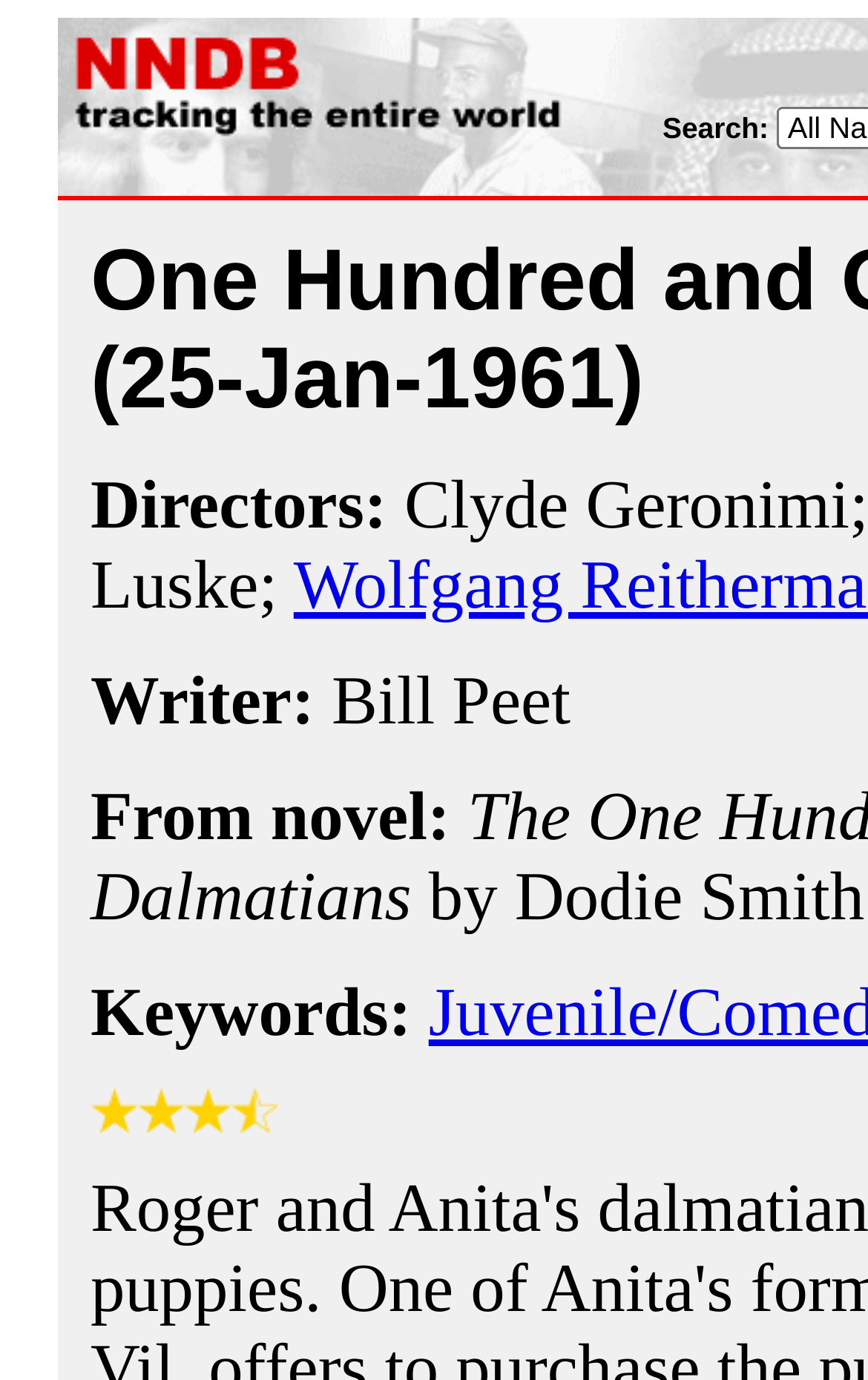Provide the bounding box coordinates of the HTML element this sentence describes: "alt="NNDB"".

[0.076, 0.079, 0.743, 0.106]